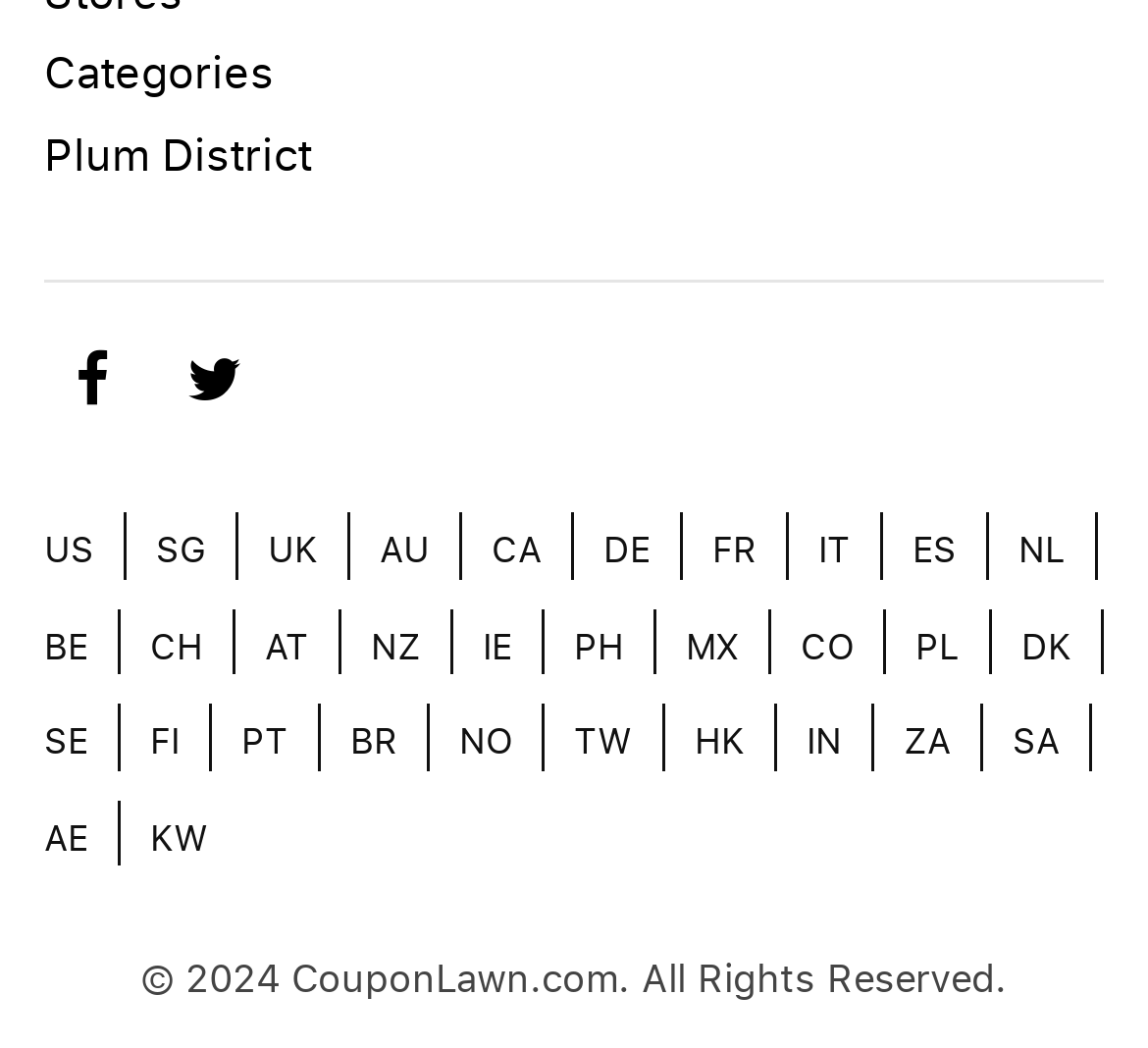Please identify the bounding box coordinates of the element's region that should be clicked to execute the following instruction: "Visit AU". The bounding box coordinates must be four float numbers between 0 and 1, i.e., [left, top, right, bottom].

[0.331, 0.5, 0.374, 0.548]